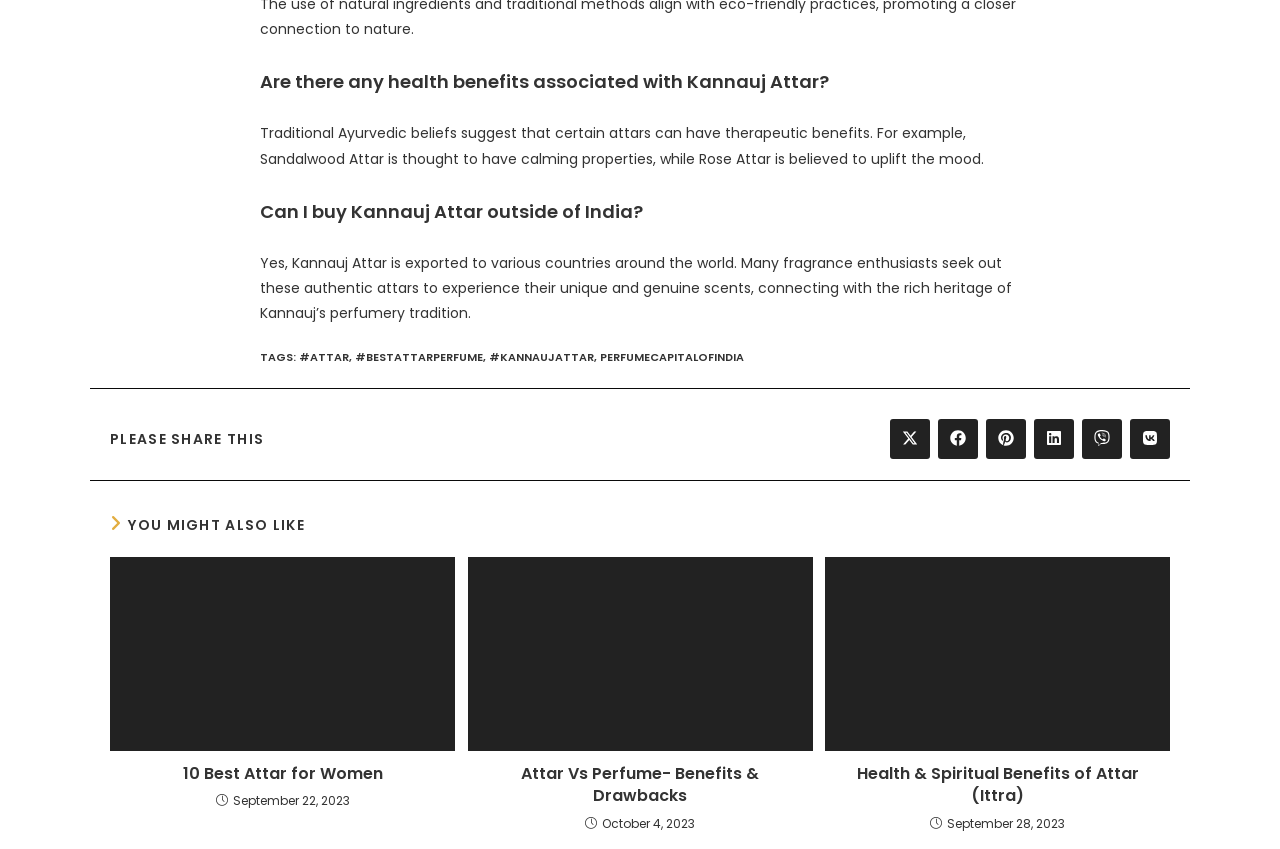Give a concise answer using one word or a phrase to the following question:
What is the topic of the article '10 Best Attar for Women'?

Attar for Women